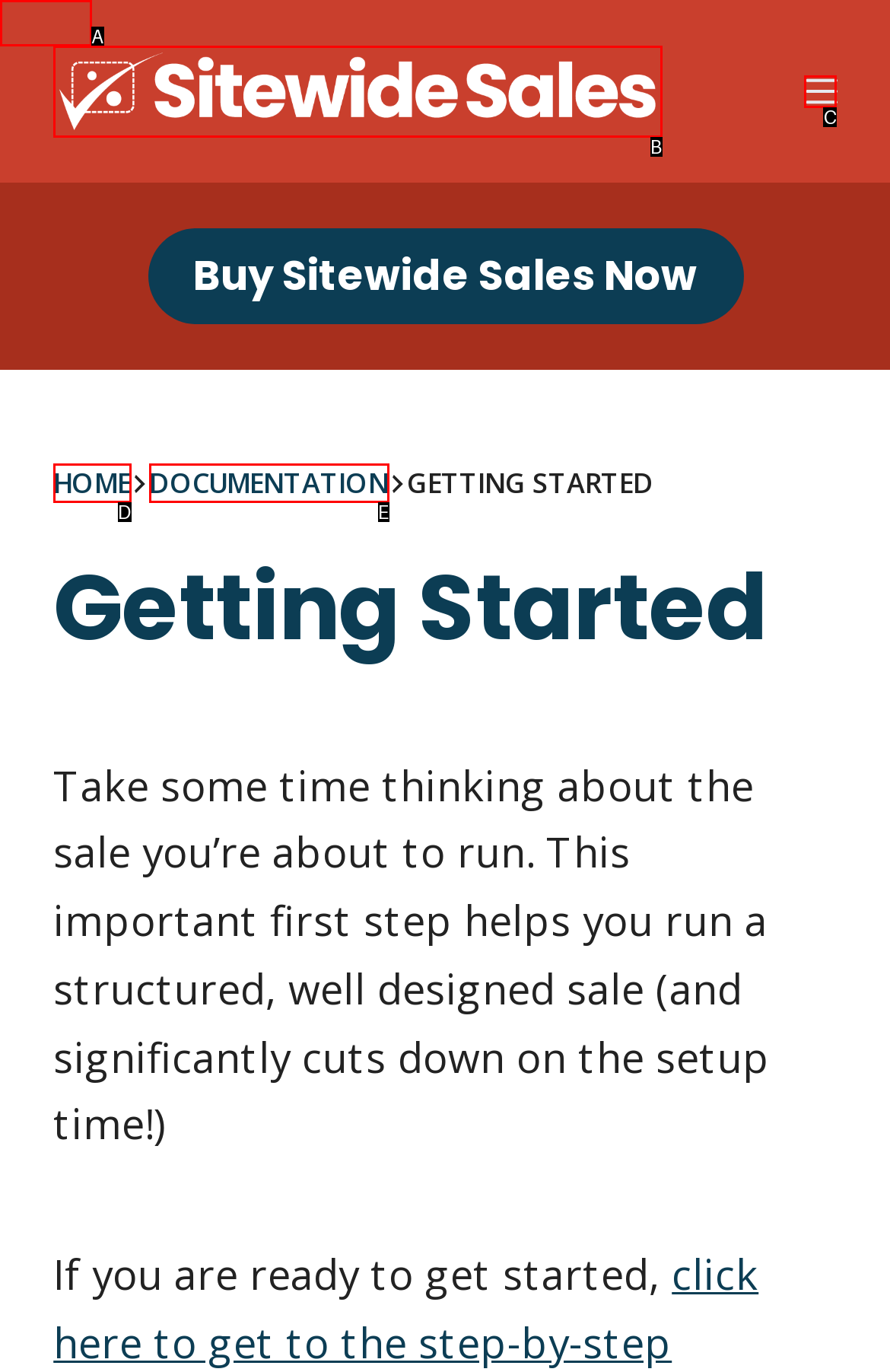Which HTML element among the options matches this description: Home? Answer with the letter representing your choice.

D